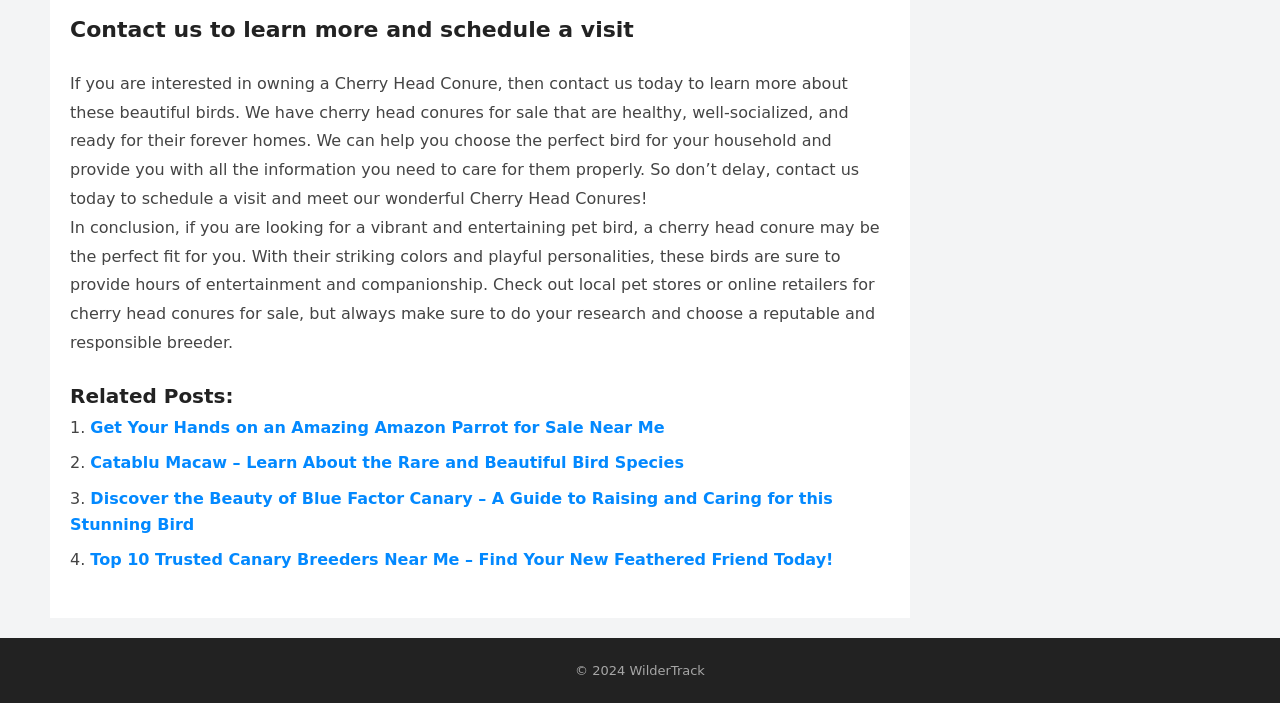Examine the screenshot and answer the question in as much detail as possible: What is the purpose of contacting the breeder?

The purpose of contacting the breeder is to learn more about the Cherry Head Conures and schedule a visit, as mentioned in the heading 'Contact us to learn more and schedule a visit' and the text 'contact us today to learn more about these beautiful birds. We can help you choose the perfect bird for your household and provide you with all the information you need to care for them properly.'